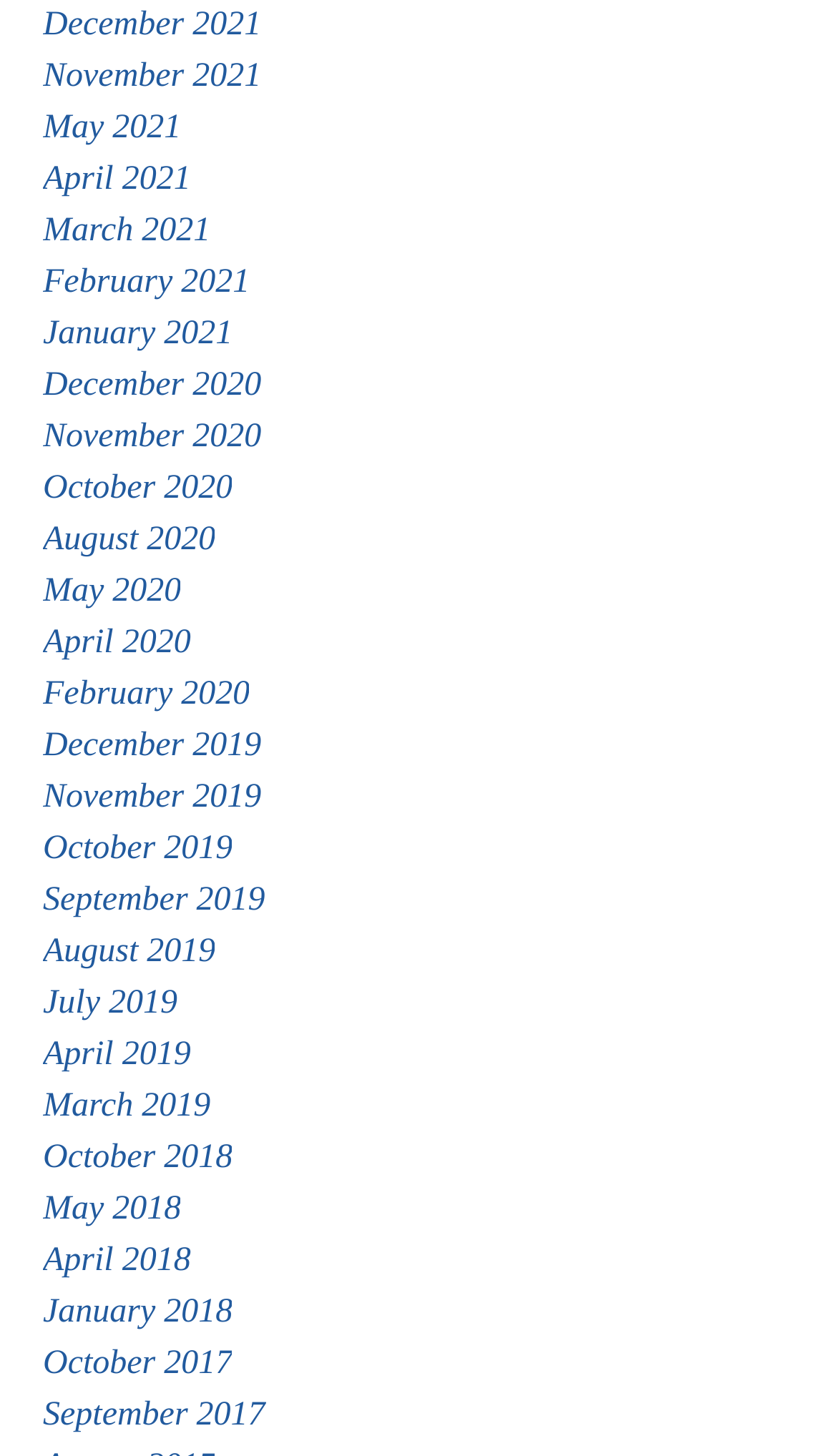Locate the bounding box coordinates of the region to be clicked to comply with the following instruction: "Share this on Twitter". The coordinates must be four float numbers between 0 and 1, in the form [left, top, right, bottom].

None